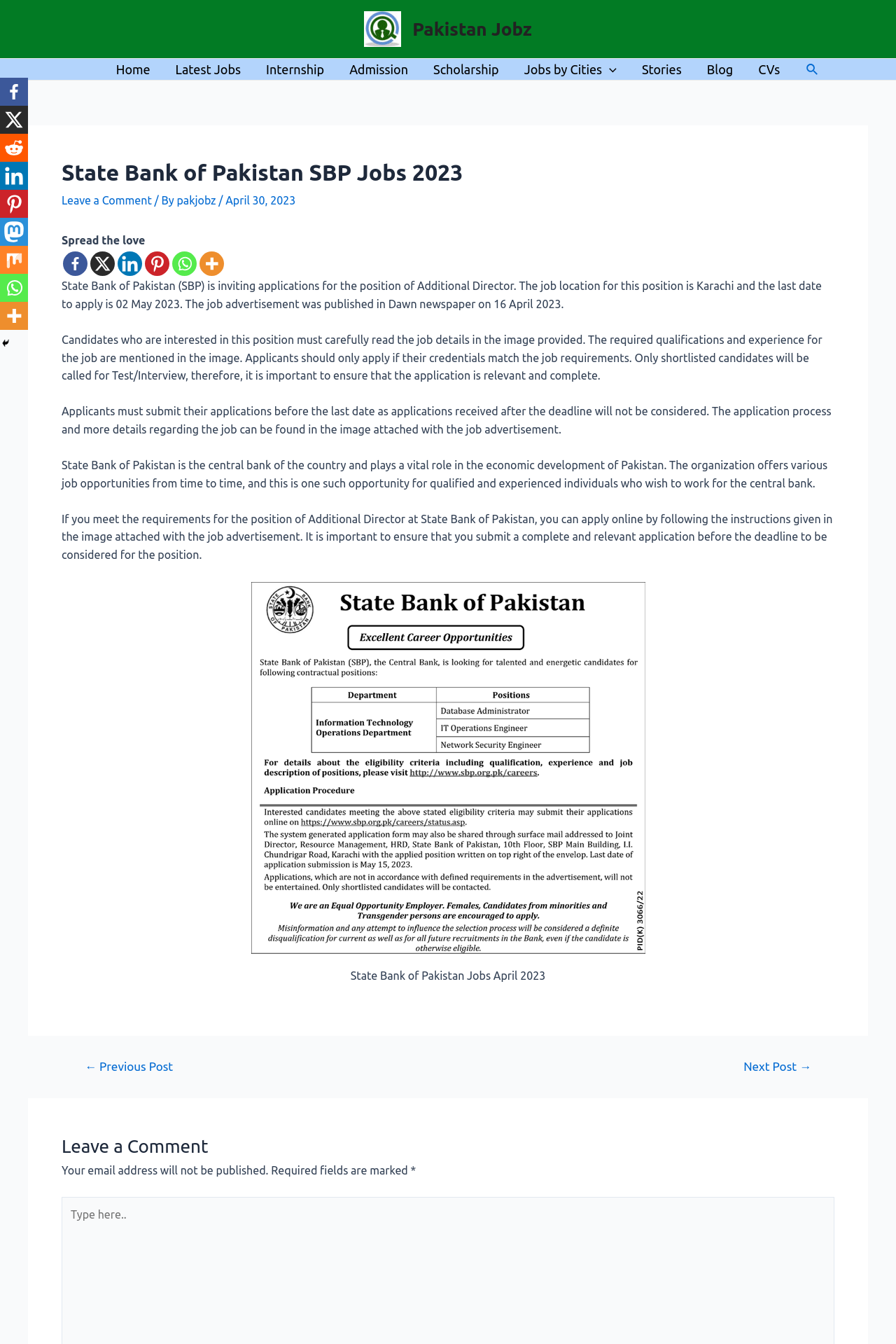Create an elaborate caption that covers all aspects of the webpage.

This webpage is about job opportunities at the State Bank of Pakistan (SBP) in 2023. At the top, there is a navigation menu with links to various sections of the website, including "Home", "Latest Jobs", "Internship", "Admission", "Scholarship", "Jobs by Cities", "Stories", "Blog", and "CVs". On the top right, there is a search icon link.

Below the navigation menu, there is a header section with the title "State Bank of Pakistan SBP Jobs 2023" and a link to leave a comment. The header also includes the author's name, "pakjobz", and the date "April 30, 2023".

The main content of the webpage is an article about the job opportunity at SBP. The article starts with a brief introduction to the job position and its location, followed by a detailed description of the job requirements and application process. The article also includes several paragraphs of text explaining the importance of the job and the benefits of working at SBP.

On the right side of the article, there are social media links to share the job opportunity on various platforms, including Facebook, LinkedIn, Pinterest, and WhatsApp.

Below the article, there is an image attachment with a caption, which appears to be a job advertisement published in a newspaper. The image is described as "State Bank of Pakistan Jobs April 2023".

At the bottom of the webpage, there is a post navigation section with links to previous and next posts. There is also a comment section where users can leave their comments, with a note that email addresses will not be published.